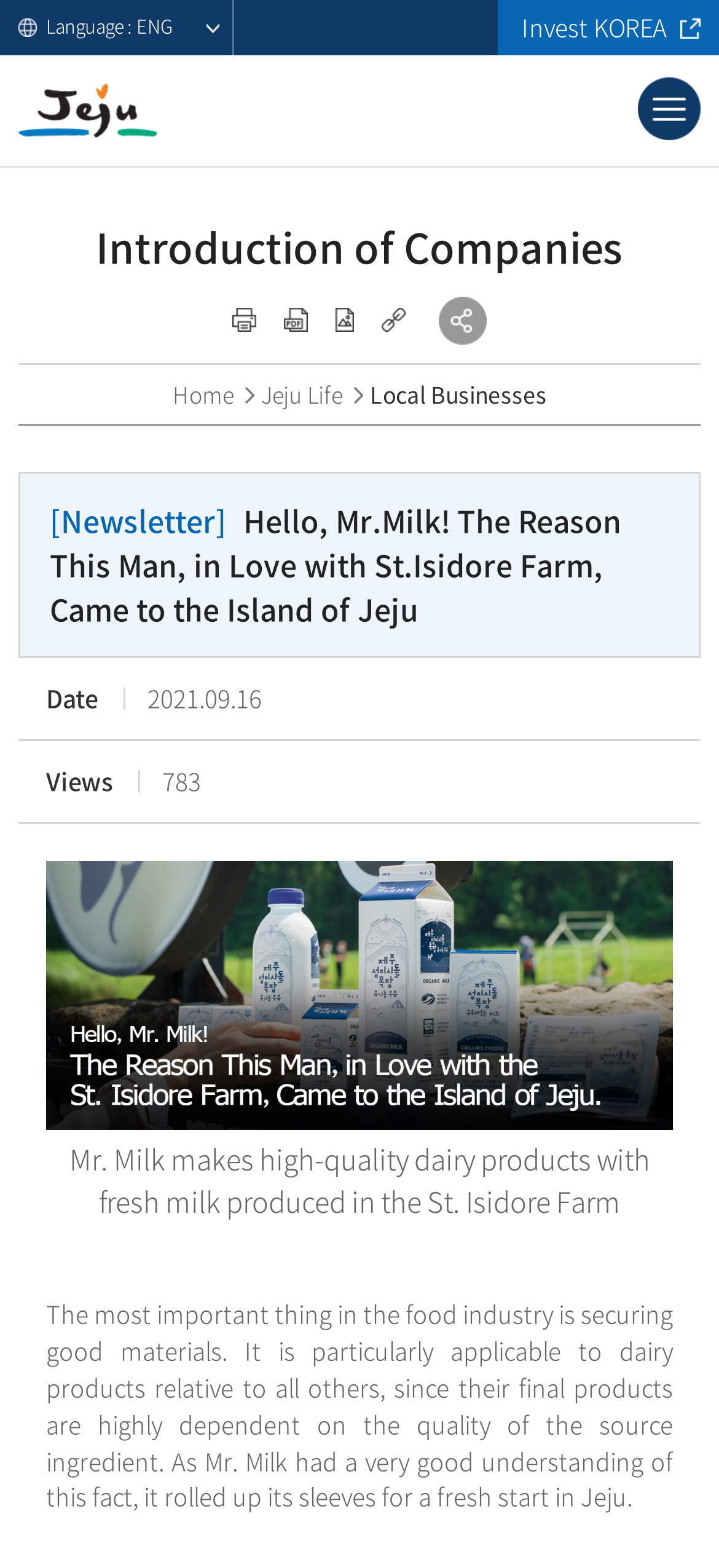What is the name of the farm mentioned?
Please give a well-detailed answer to the question.

The name of the farm is mentioned in the text 'Hello, Mr.Milk! The Reason This Man, in Love with St.Isidore Farm, Came to the Island of Jeju' and also in the paragraph 'Mr. Milk makes high-quality dairy products with fresh milk produced in the St. Isidore Farm'.